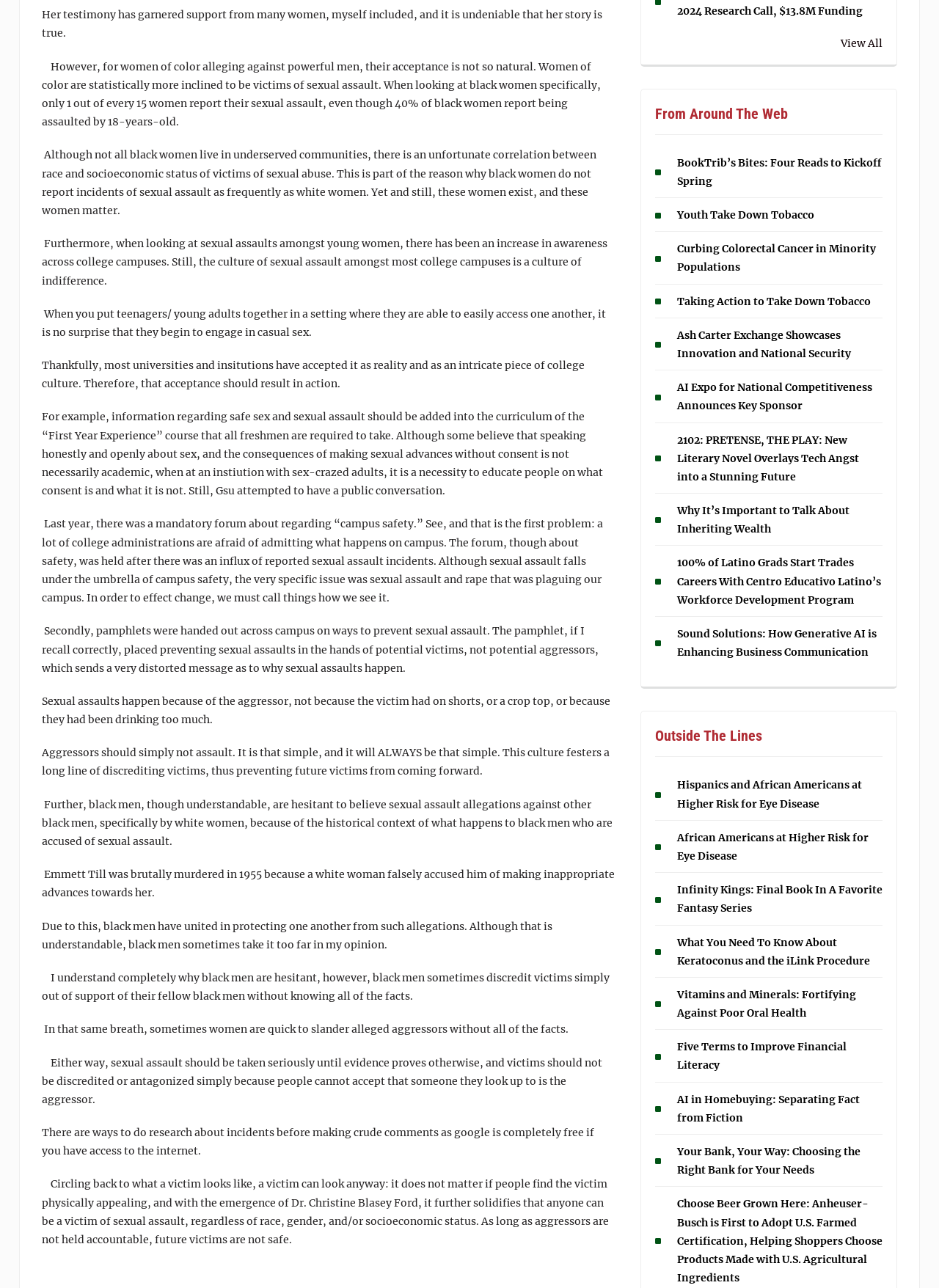Please identify the bounding box coordinates of the element that needs to be clicked to execute the following command: "View all". Provide the bounding box using four float numbers between 0 and 1, formatted as [left, top, right, bottom].

[0.698, 0.027, 0.94, 0.041]